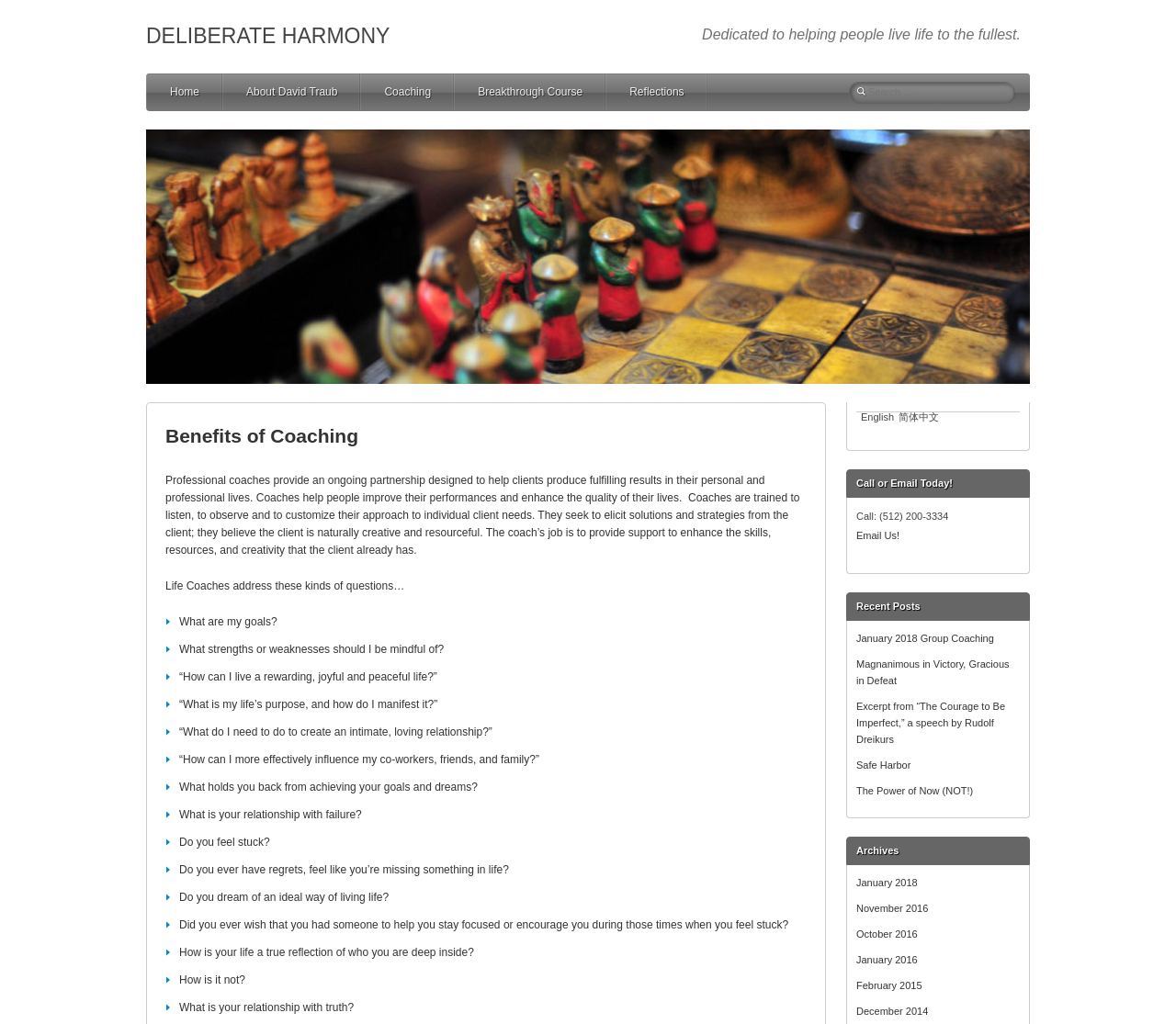Please provide a comprehensive answer to the question based on the screenshot: How many recent posts are listed on this webpage?

The webpage lists 5 recent posts, which are 'January 2018 Group Coaching', 'Magnanimous in Victory, Gracious in Defeat', 'Excerpt from “The Courage to Be Imperfect,” a speech by Rudolf Dreikurs', 'Safe Harbor', and 'The Power of Now (NOT!)'.